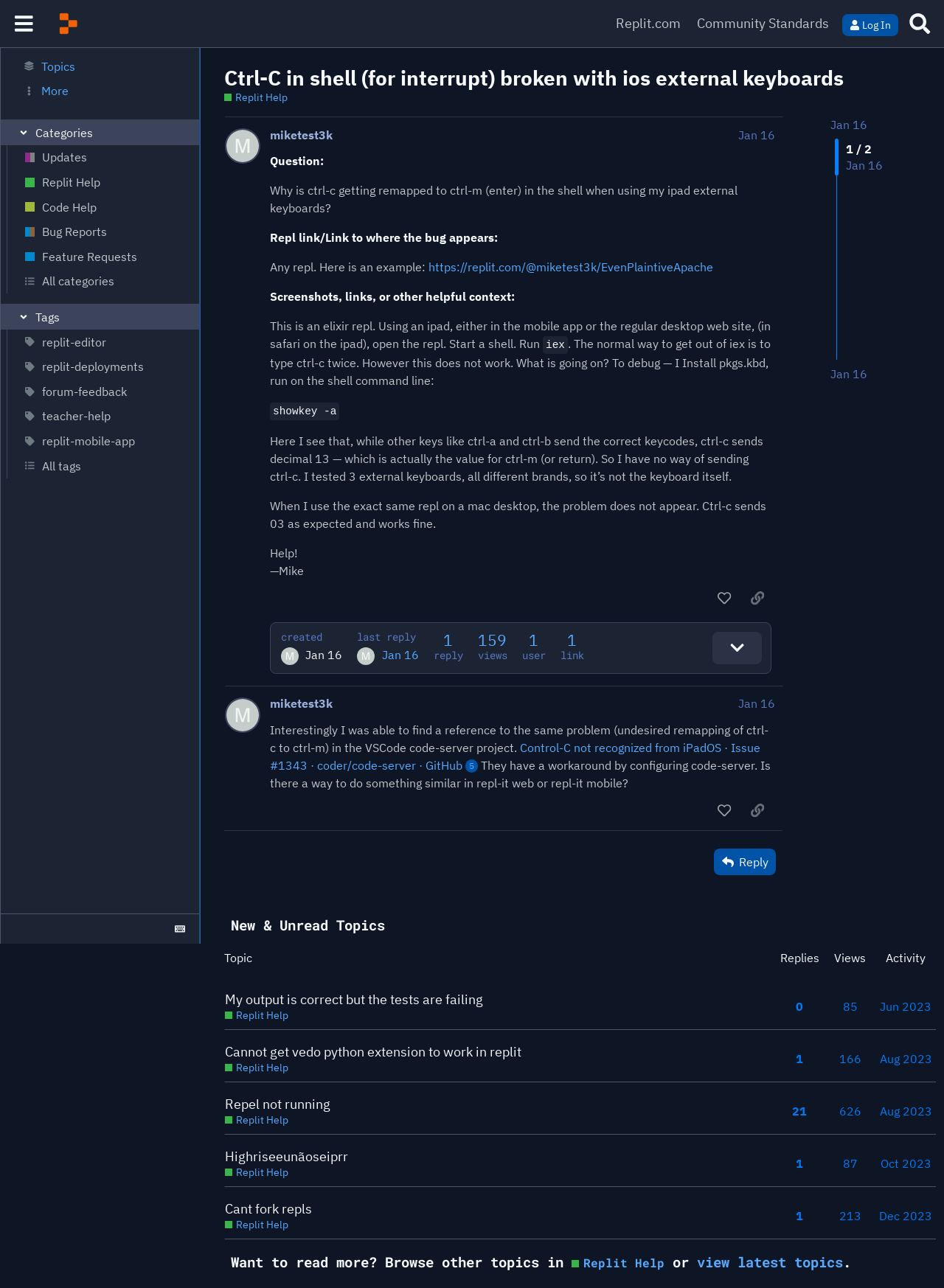Generate a thorough explanation of the webpage's elements.

This webpage is a question and answer forum, specifically a help page on Replit Ask. At the top, there is a header section with a button to expand or collapse the sidebar, a link to Replit Ask, and a search bar. Below the header, there are several links to different categories, including Updates, Replit Help, Code Help, Bug Reports, and Feature Requests.

The main content of the page is a question posted by a user, miketest3k, on January 16. The question is about an issue with Ctrl-C being remapped to Ctrl-M (enter) in the shell when using an iPad external keyboard. The user provides detailed information about the problem, including steps to reproduce it and the results of debugging attempts. The question also includes a link to a Repl, which is an example of the issue.

Below the question, there are several buttons and links, including a button to like the post, a button to copy a link to the post, and a link to the last reply. There is also information about when the post was created and when the last reply was made.

On the right side of the page, there is a sidebar with links to different topics, including Replit Editor, Replit Deployments, and Forum Feedback. There are also buttons to expand or collapse the categories and tags sections.